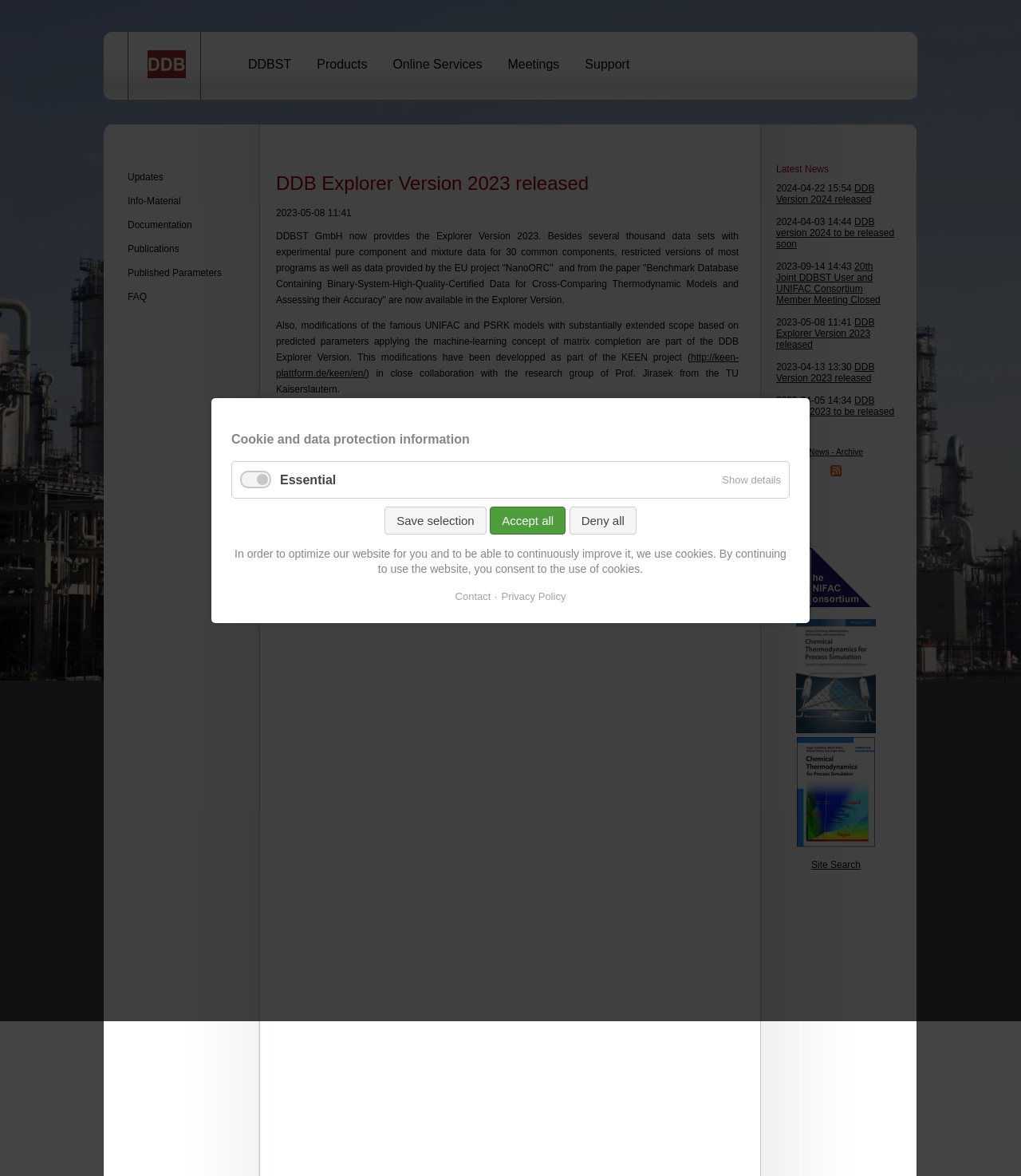Please answer the following question using a single word or phrase: 
How many links are there in the 'Latest News' section?

5